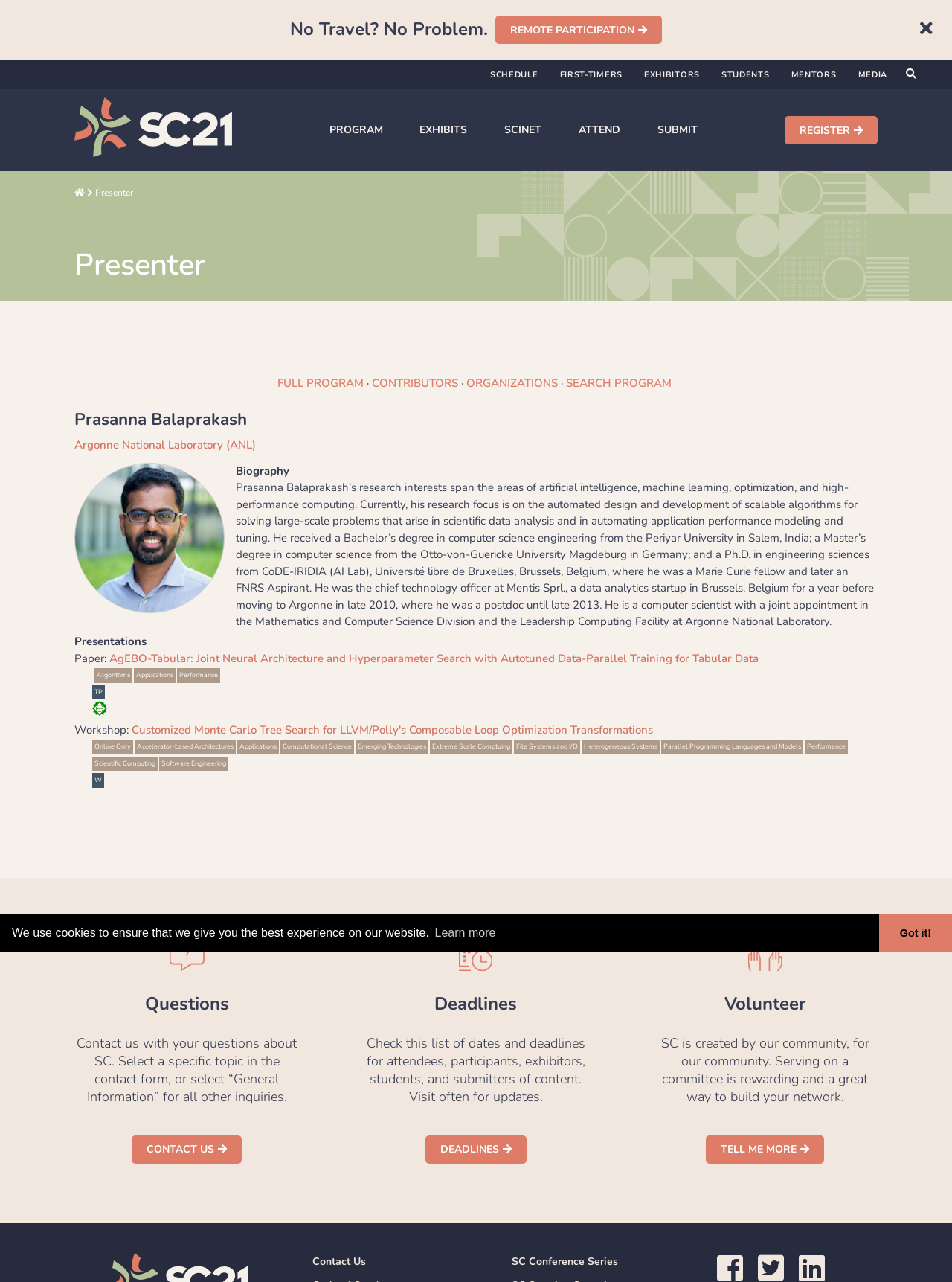Refer to the screenshot and answer the following question in detail:
What is the text on the button at the top right corner?

I found the button at the top right corner by looking at the bounding box coordinates of the elements. The element with the coordinates [0.962, 0.012, 0.984, 0.034] is a button, and its text is 'Close'.